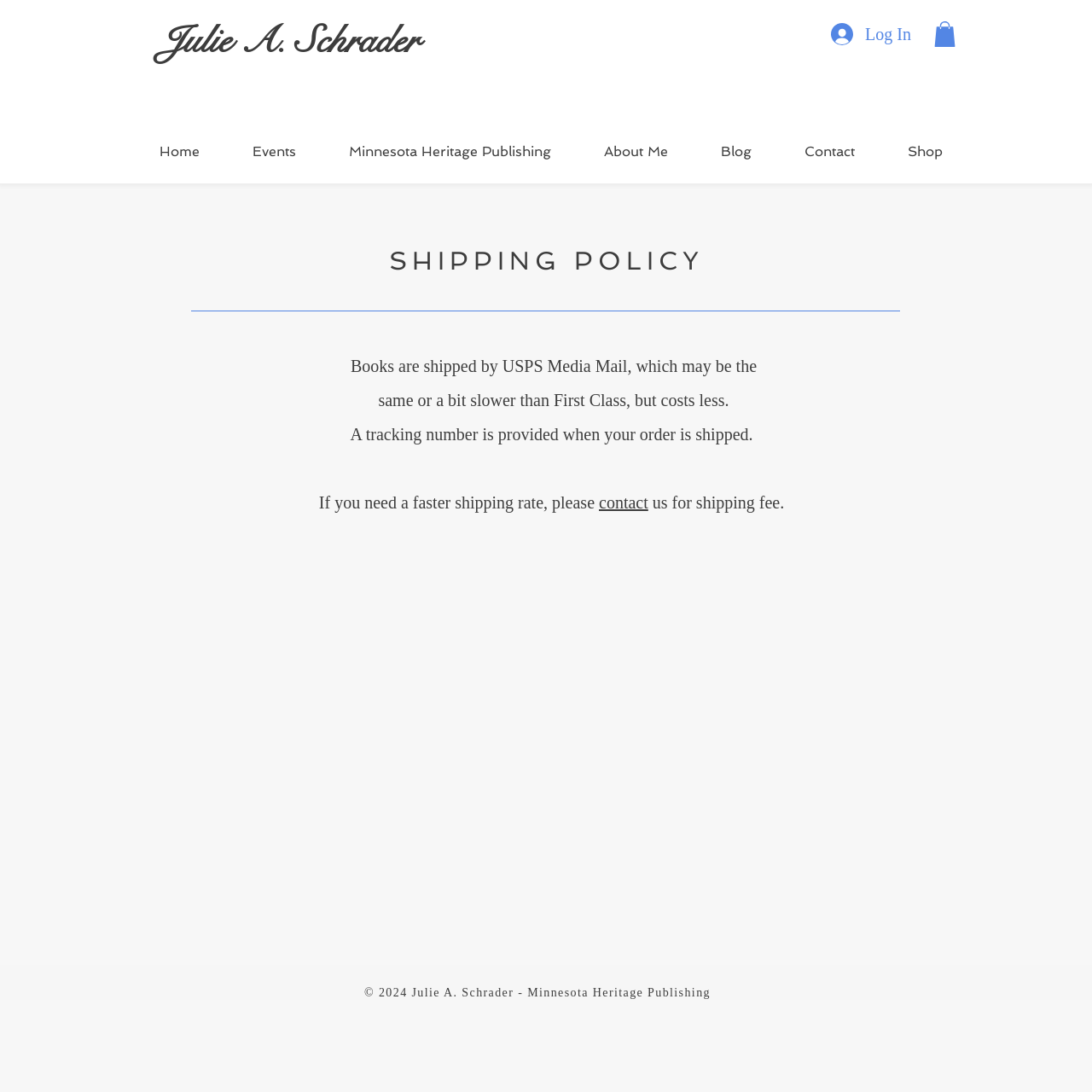What shipping method is used?
From the image, respond with a single word or phrase.

USPS Media Mail